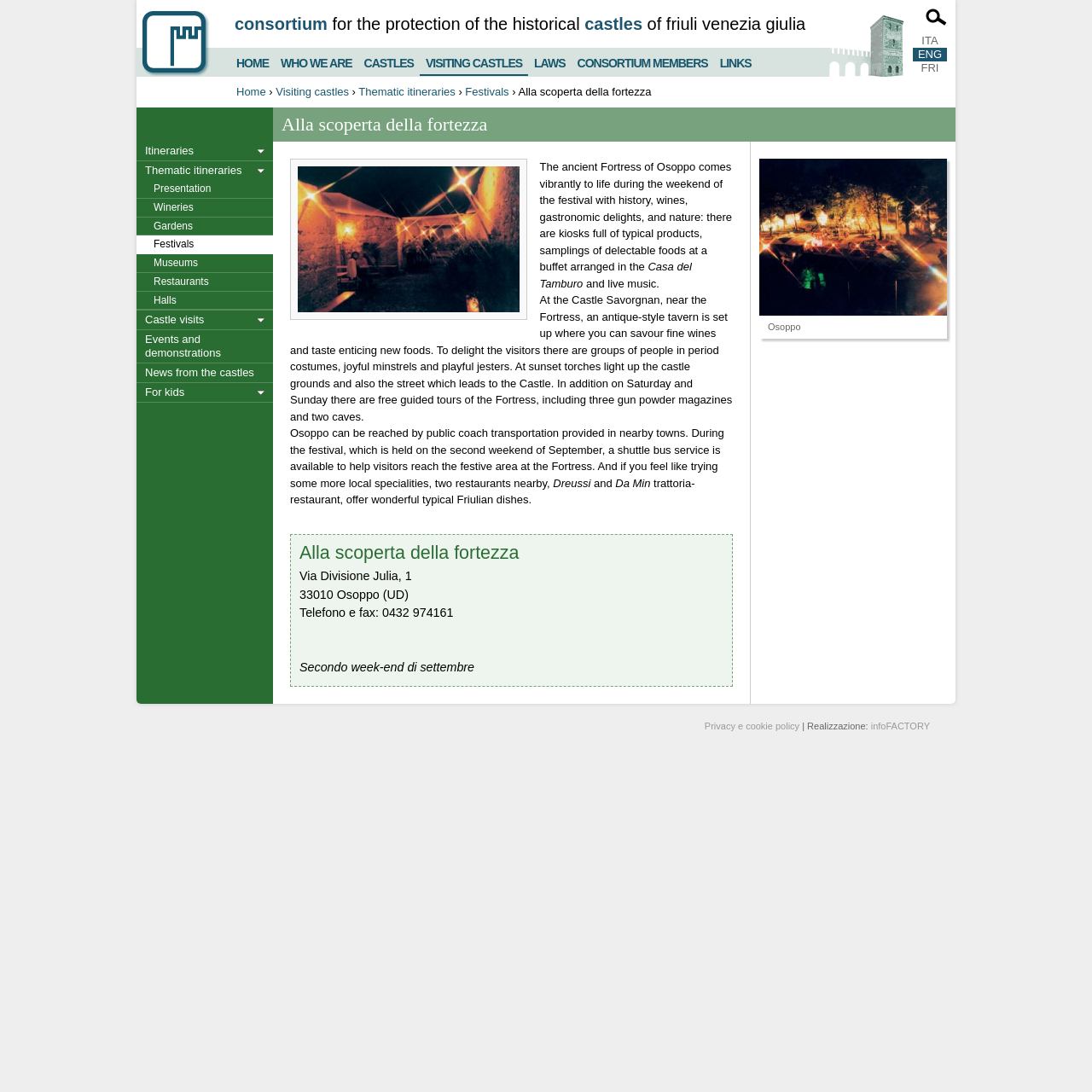What is the name of the castle near the fortress?
Please answer the question as detailed as possible based on the image.

The name of the castle near the fortress can be found in the article section of the webpage, where it is mentioned as 'At the Castle Savorgnan, near the Fortress, an antique-style tavern is set up...'.